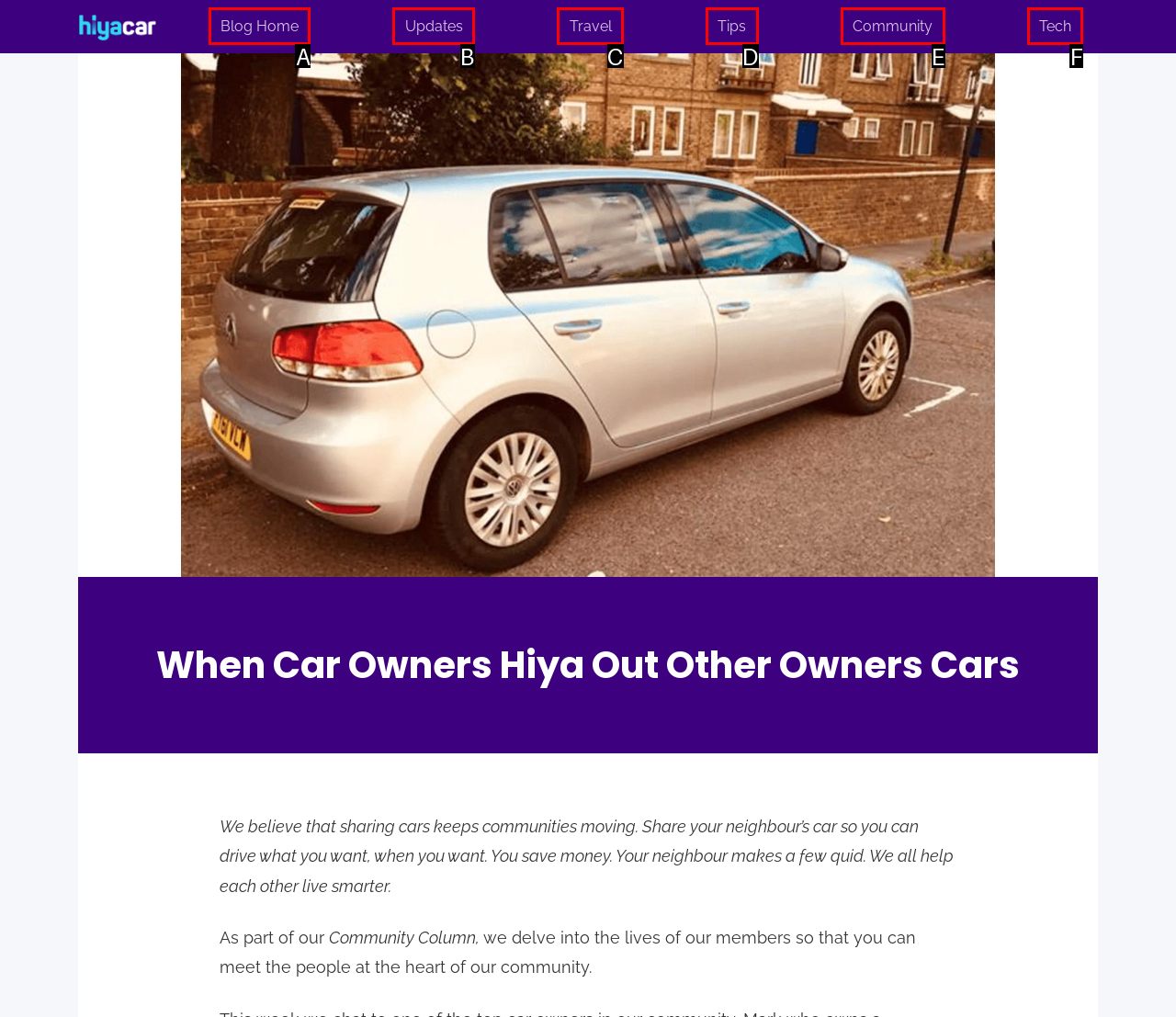Select the letter that corresponds to the description: Community. Provide your answer using the option's letter.

E